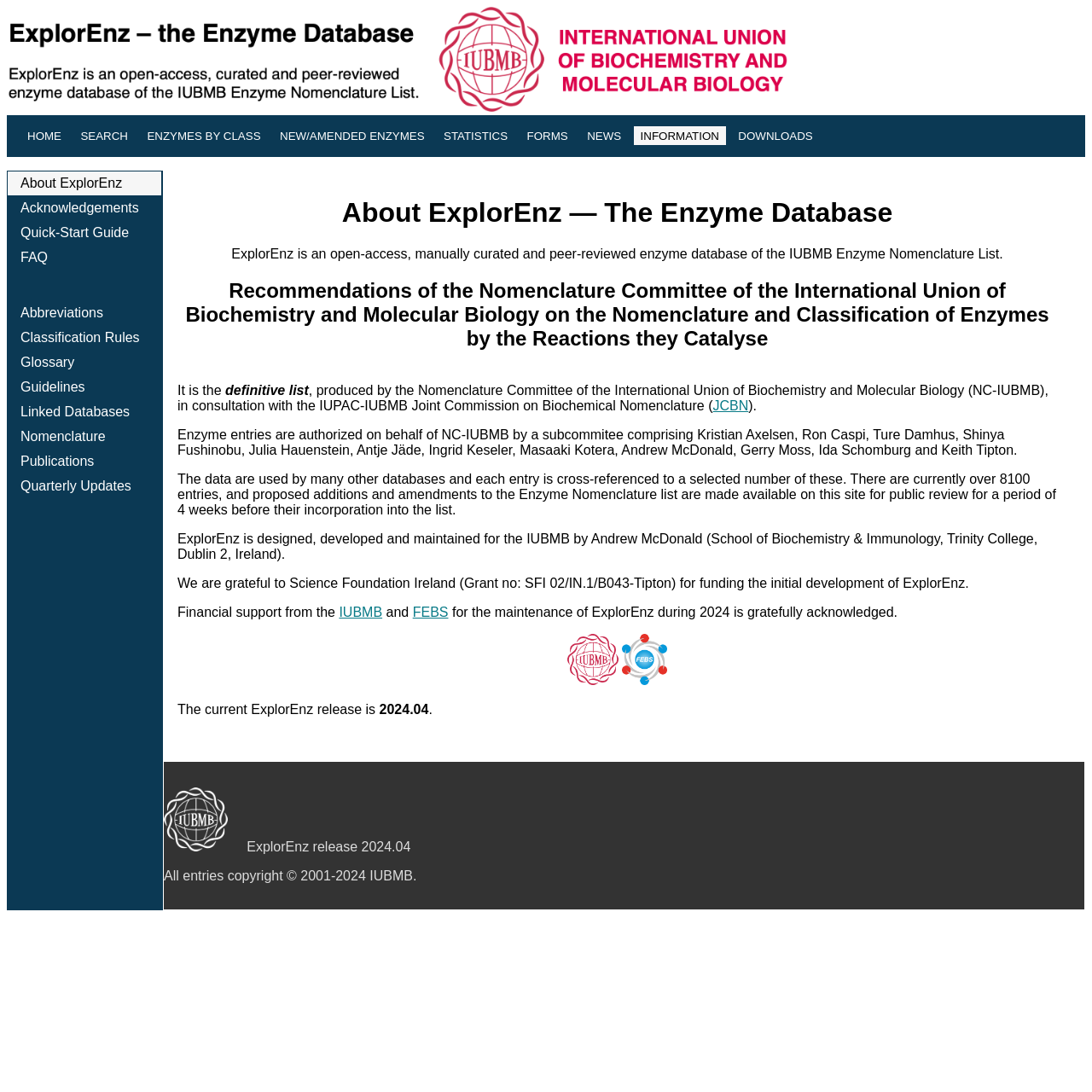Find the bounding box coordinates for the UI element that matches this description: "Enzymes by Class".

[0.128, 0.115, 0.246, 0.134]